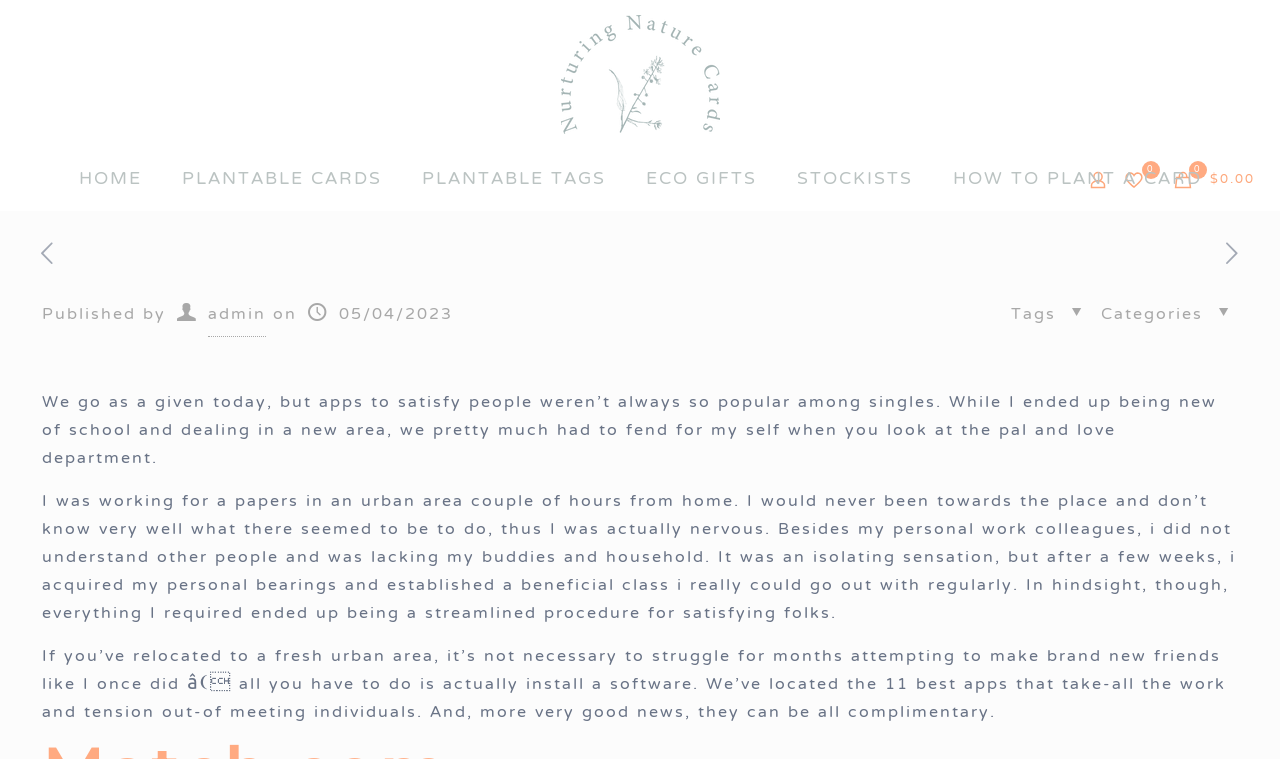Locate the bounding box coordinates of the area you need to click to fulfill this instruction: 'view plantable cards'. The coordinates must be in the form of four float numbers ranging from 0 to 1: [left, top, right, bottom].

[0.126, 0.198, 0.314, 0.277]